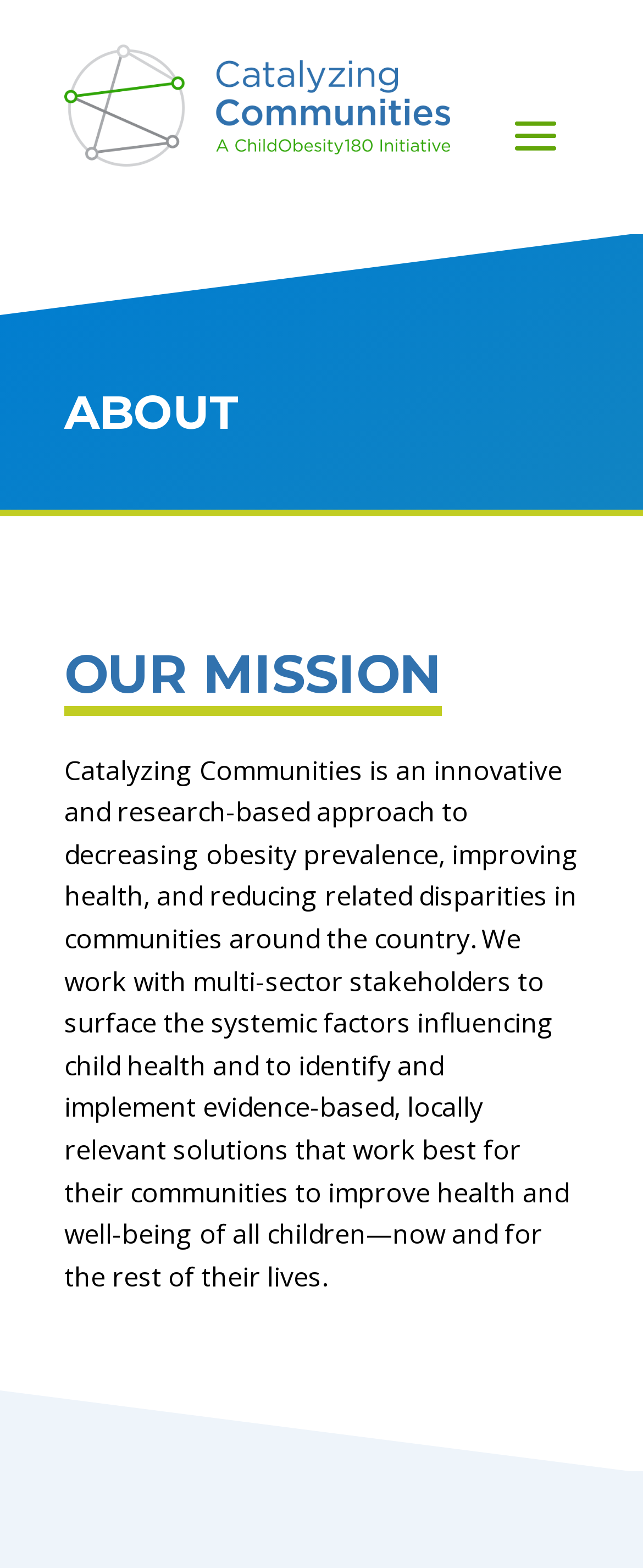What is the scope of the organization's work?
Craft a detailed and extensive response to the question.

The webpage mentions that the organization's approach is implemented in communities around the country, as stated in the sentence 'in communities around the country'.